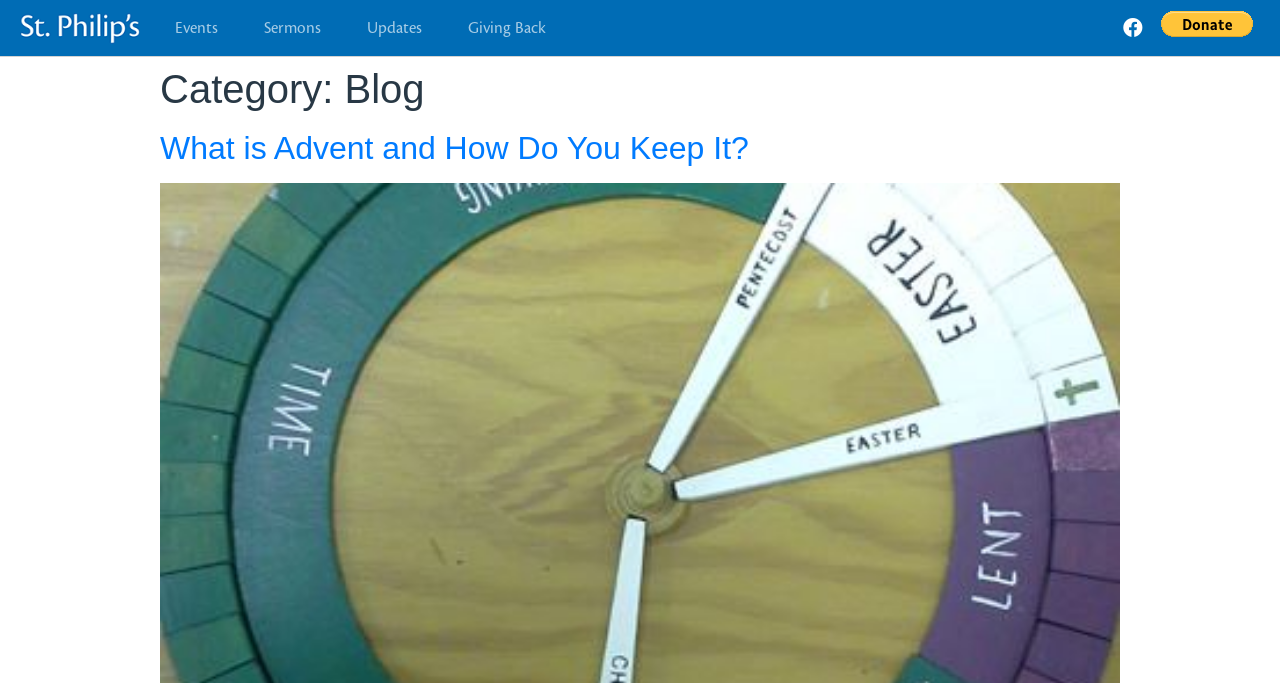Refer to the image and provide an in-depth answer to the question:
What social media platform is linked in the top right corner?

The social media platform linked in the top right corner can be determined by examining the link element with the text 'Facebook '. The '' symbol is a Facebook icon, indicating that the link is to Facebook.